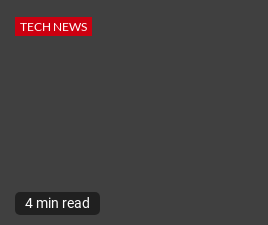What is the background color of the image?
Look at the image and provide a short answer using one word or a phrase.

Dark